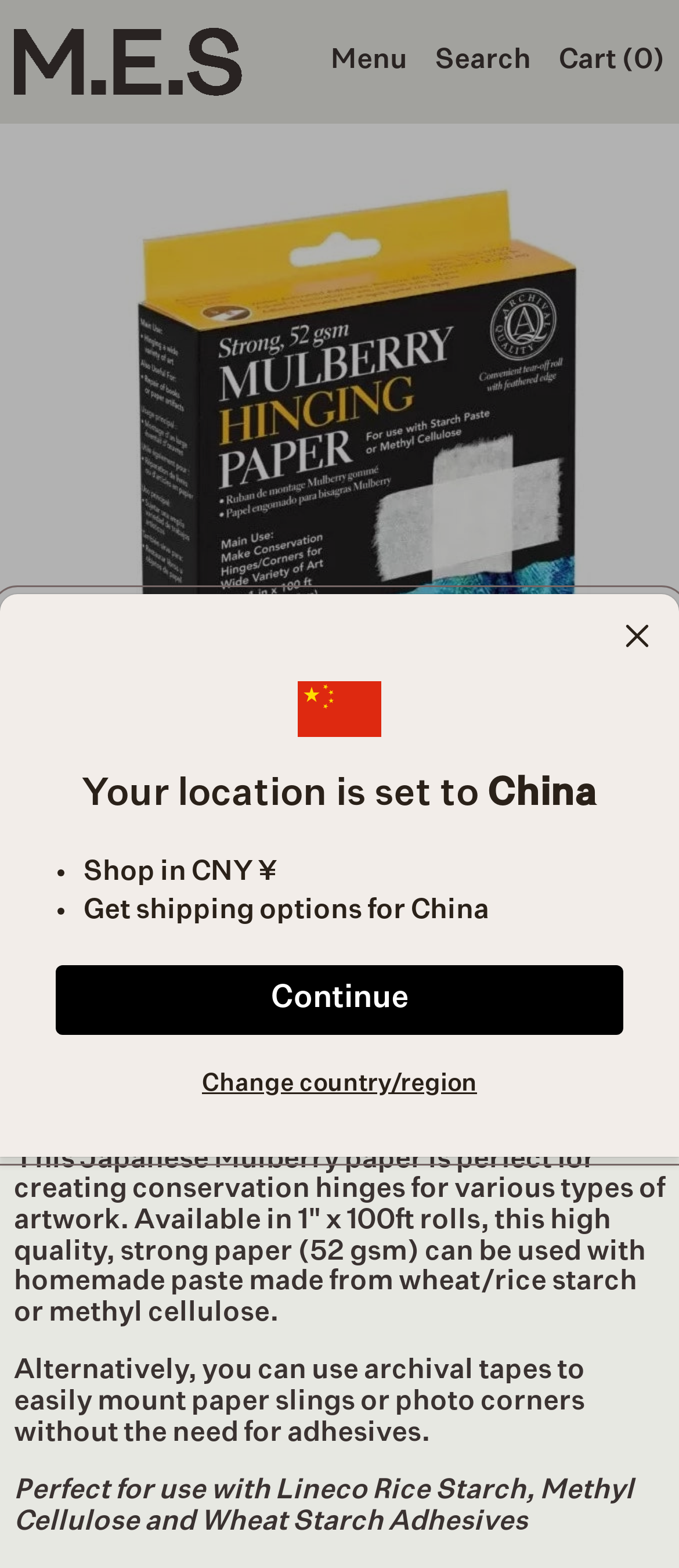Given the description "aria-label="Go to slide 1"", provide the bounding box coordinates of the corresponding UI element.

[0.021, 0.534, 0.041, 0.543]